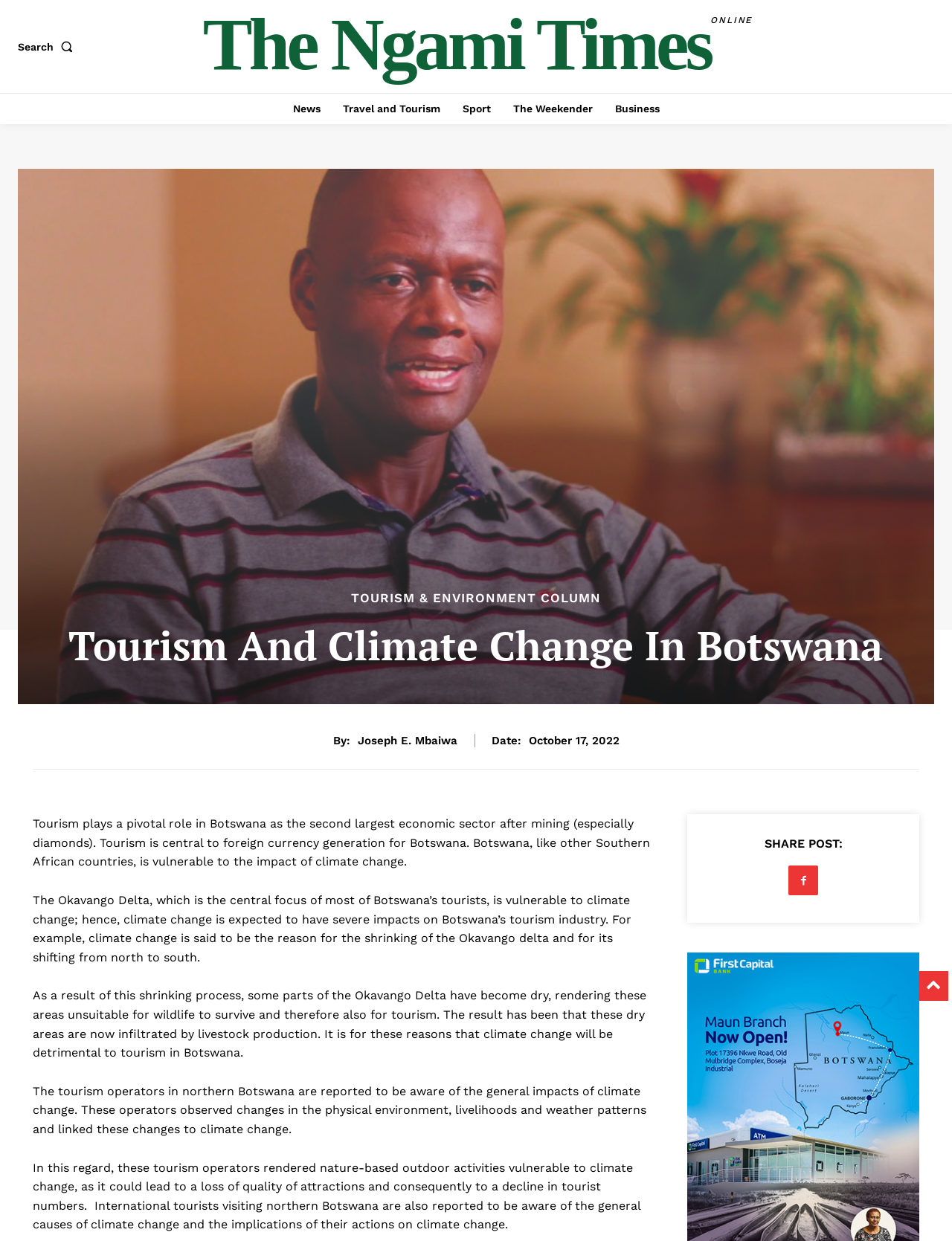Determine the bounding box coordinates for the area you should click to complete the following instruction: "Share this article on Twitter".

None